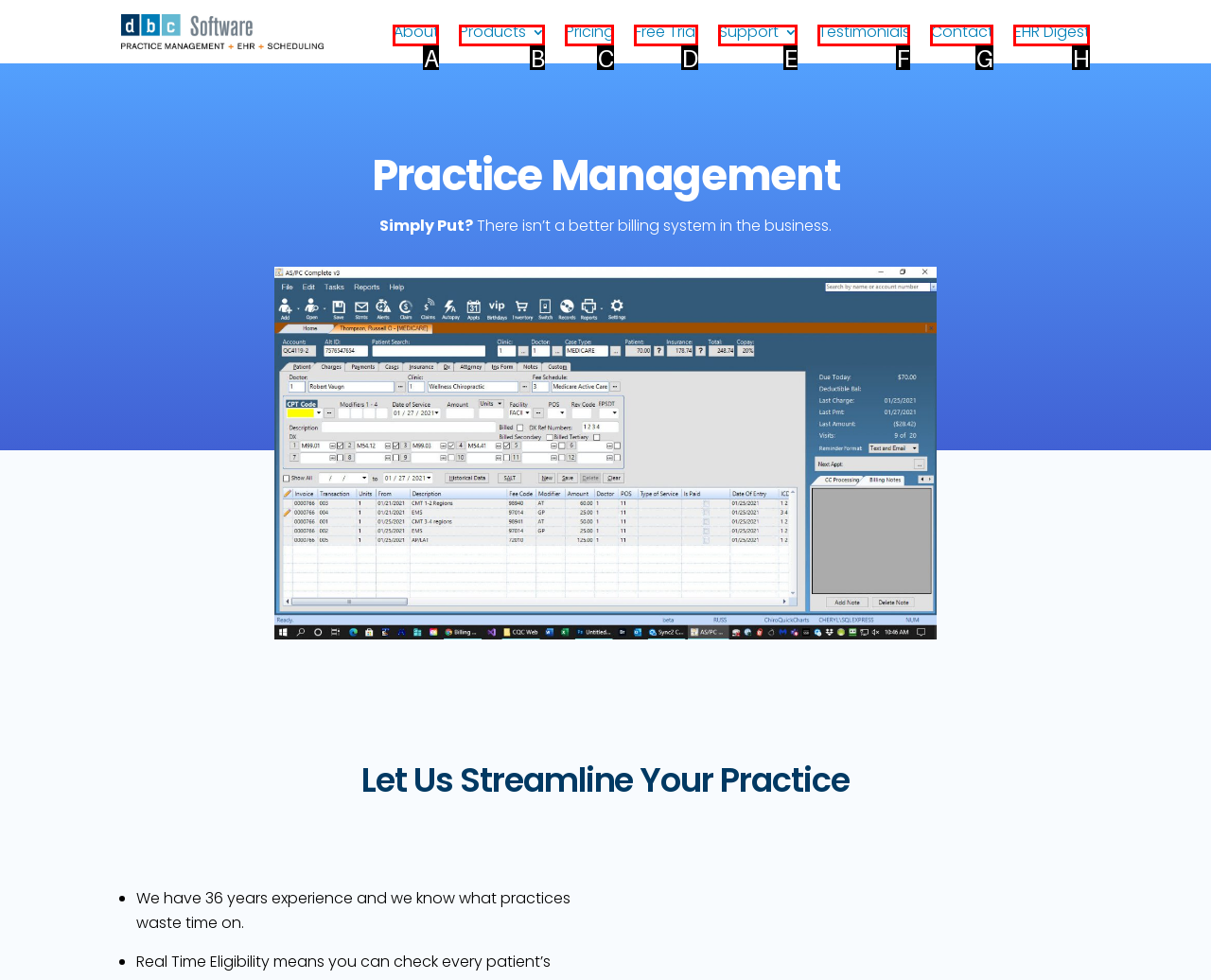Which lettered UI element aligns with this description: Pricing
Provide your answer using the letter from the available choices.

C